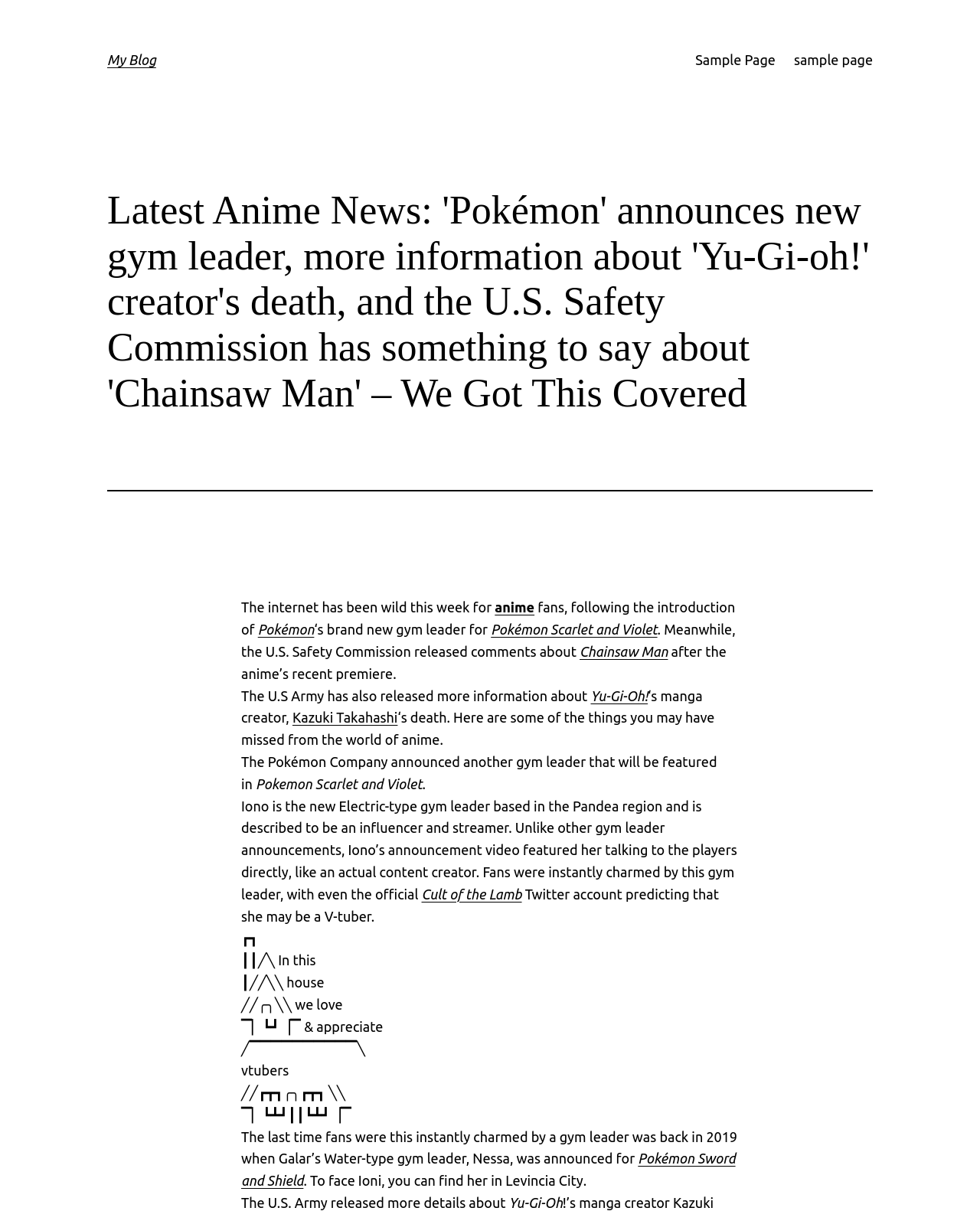What is the name of the city where you can find the new gym leader Iono?
Examine the screenshot and reply with a single word or phrase.

Levincia City